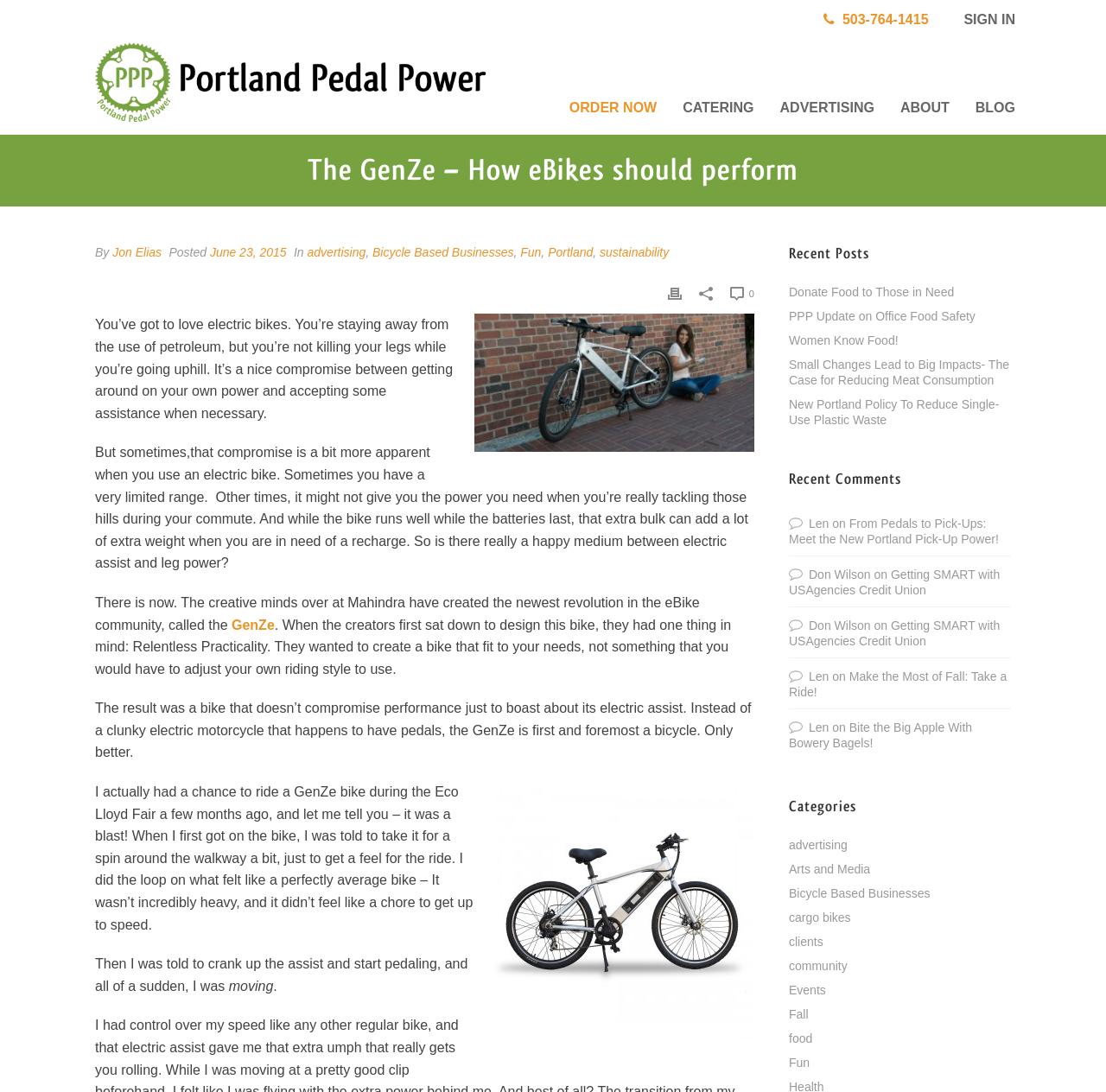Provide the bounding box coordinates of the HTML element described by the text: "Fun".

[0.713, 0.966, 0.732, 0.98]